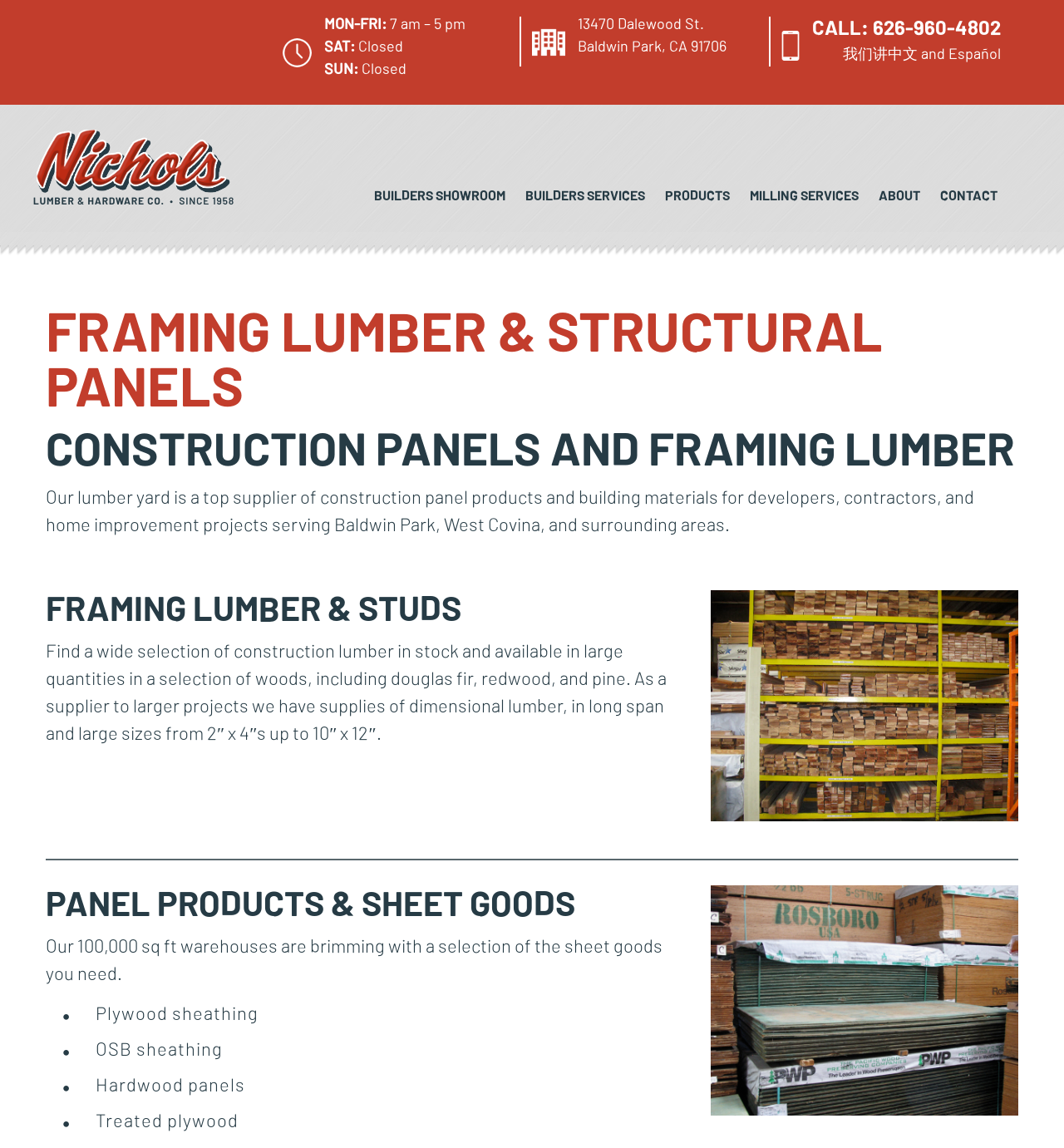Please specify the bounding box coordinates of the element that should be clicked to execute the given instruction: 'View the location on the map'. Ensure the coordinates are four float numbers between 0 and 1, expressed as [left, top, right, bottom].

[0.734, 0.025, 0.763, 0.053]